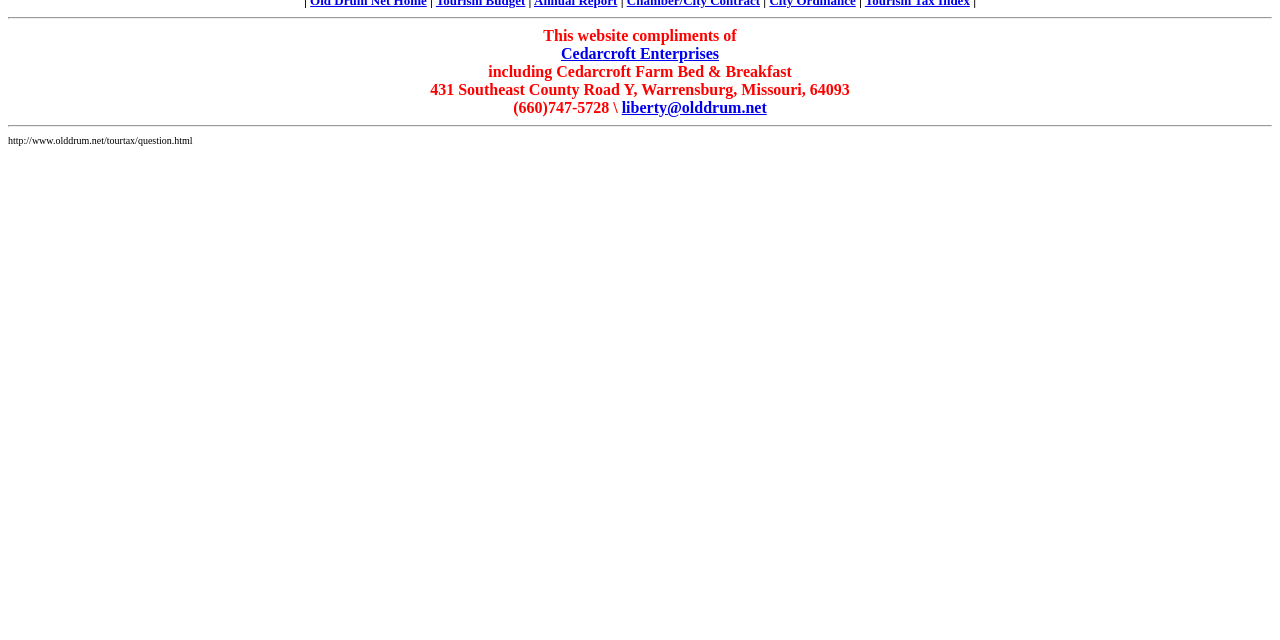Given the element description: "Cedarcroft Enterprises", predict the bounding box coordinates of the UI element it refers to, using four float numbers between 0 and 1, i.e., [left, top, right, bottom].

[0.438, 0.07, 0.562, 0.097]